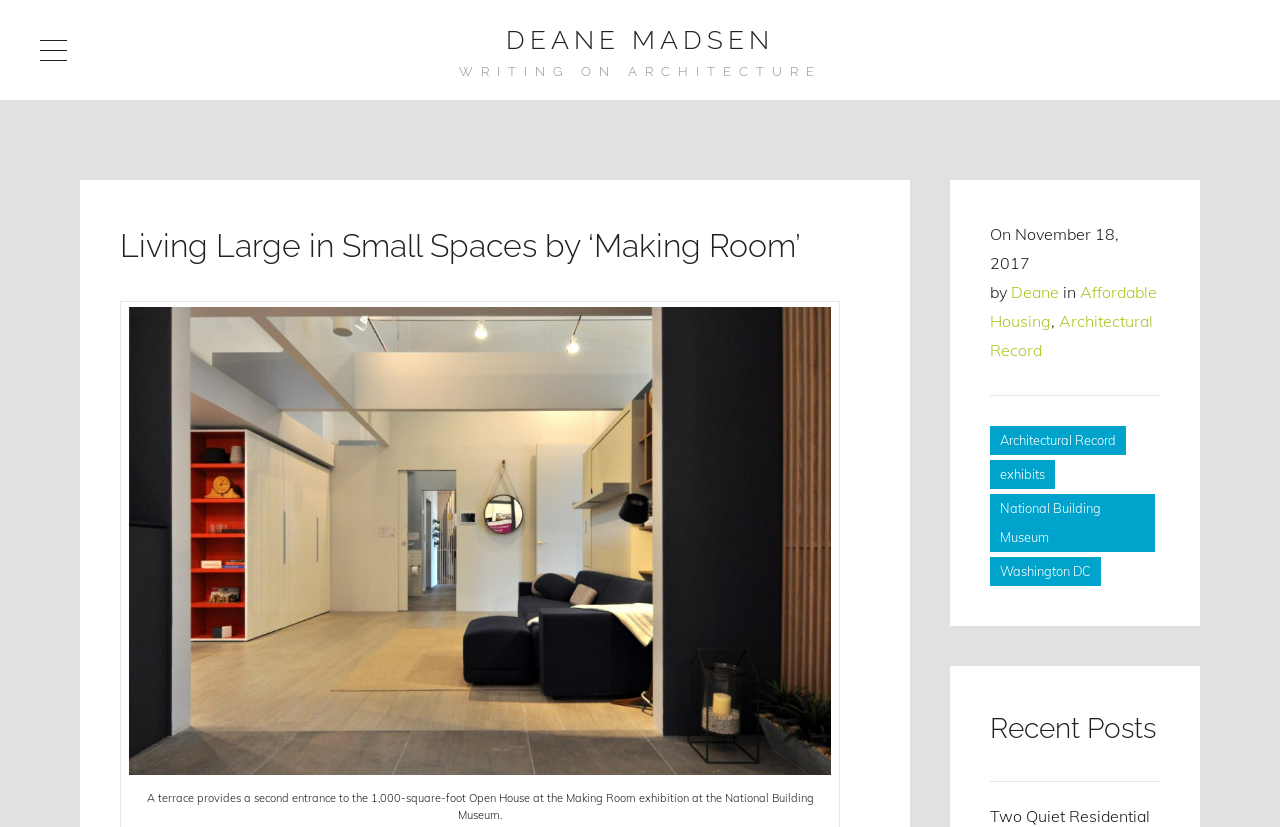When was the article published?
Answer the question based on the image using a single word or a brief phrase.

November 18, 2017